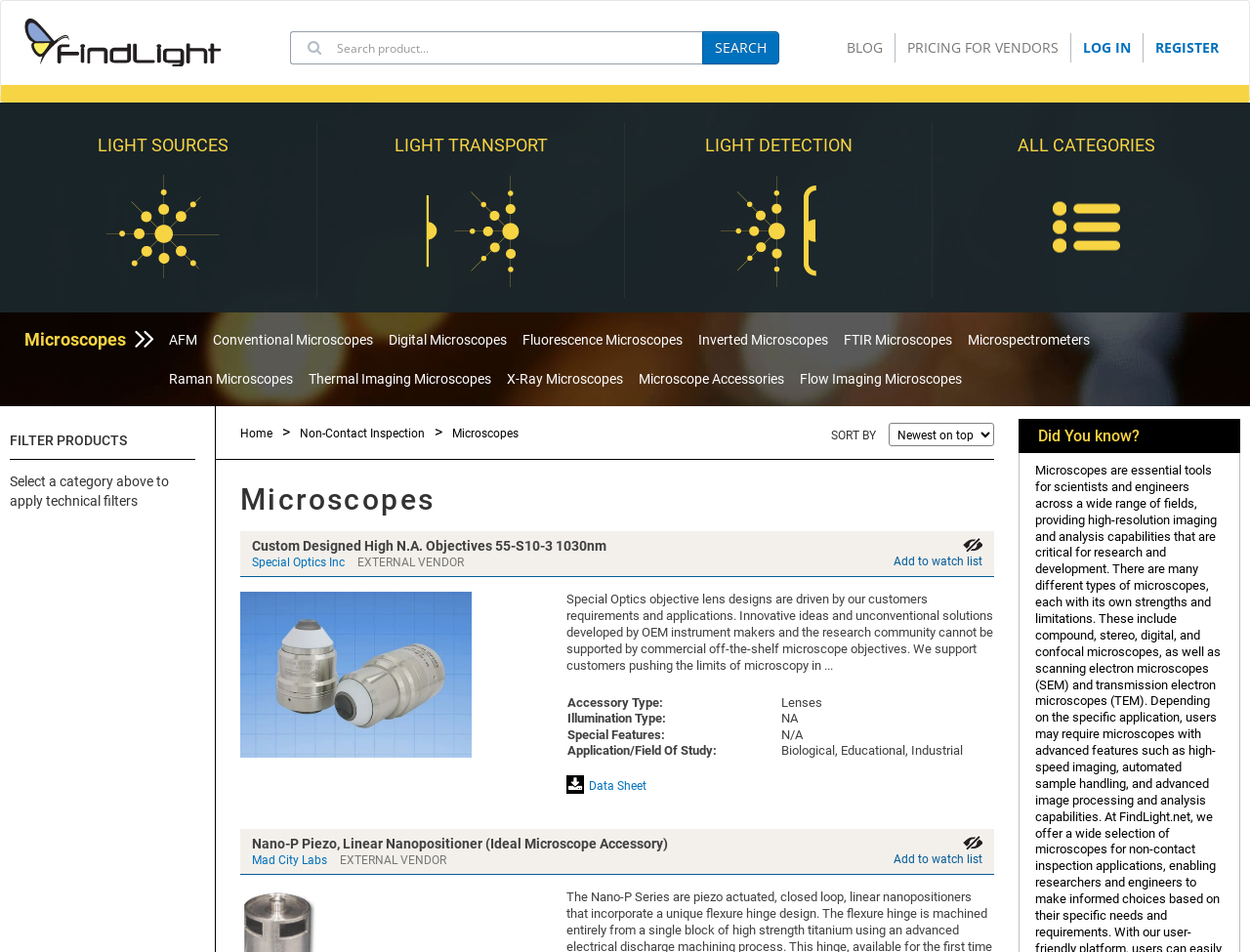What is the name of the vendor for the 'Custom Designed High N.A. Objectives 55-S10-3 1030nm' product?
Answer the question in a detailed and comprehensive manner.

The vendor information is provided below the product title, and it indicates that the product 'Custom Designed High N.A. Objectives 55-S10-3 1030nm' is from Special Optics Inc, an external vendor.